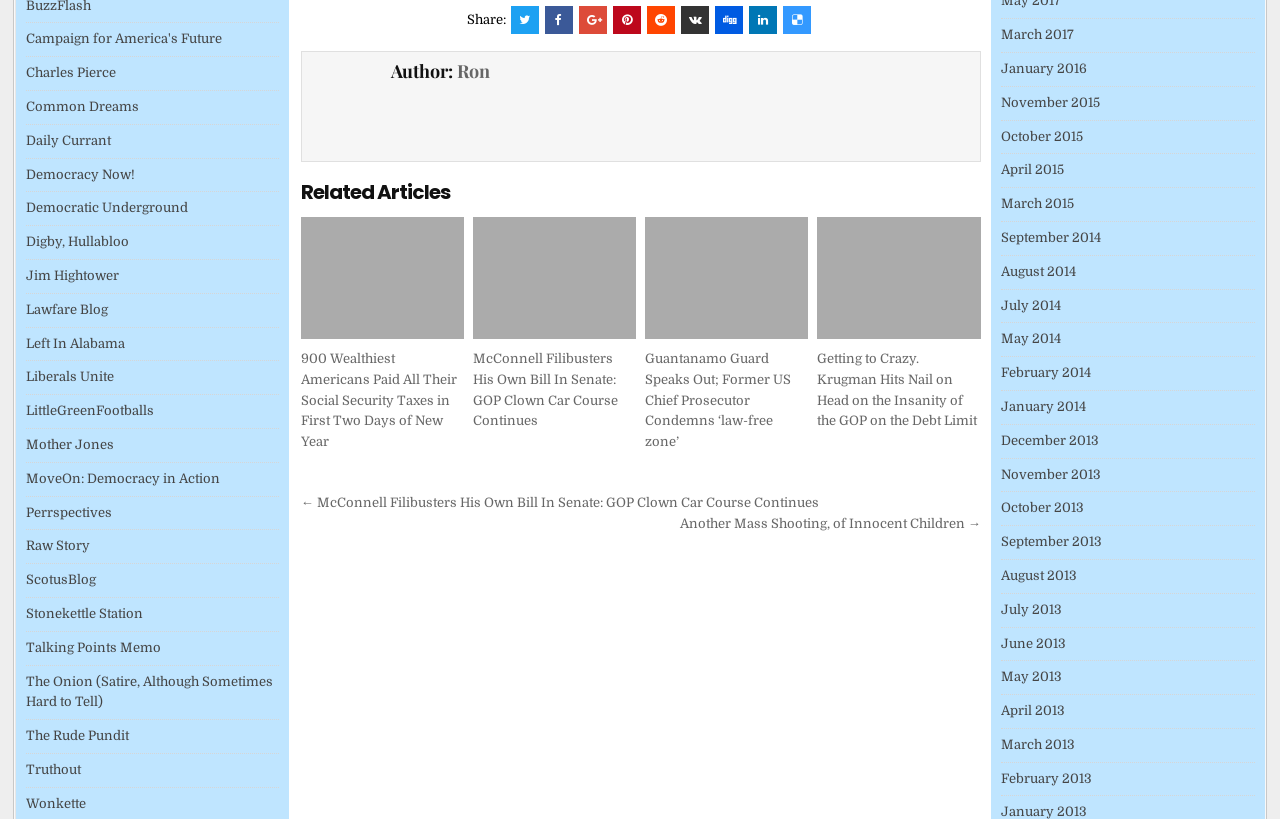Please reply to the following question using a single word or phrase: 
What is the topic of the related articles?

Politics